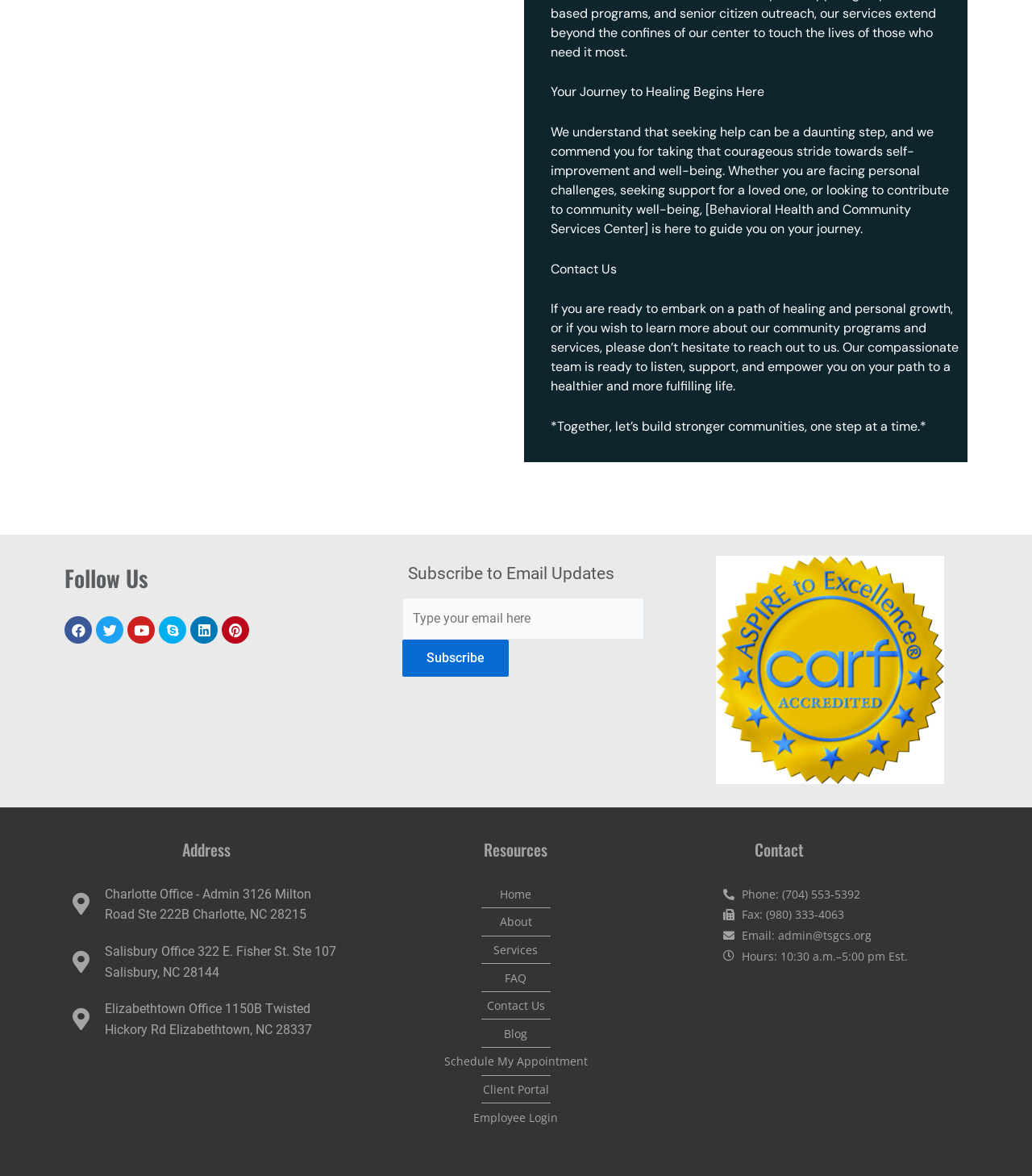Extract the bounding box coordinates for the UI element described as: "Schedule My Appointment".

[0.361, 0.894, 0.639, 0.912]